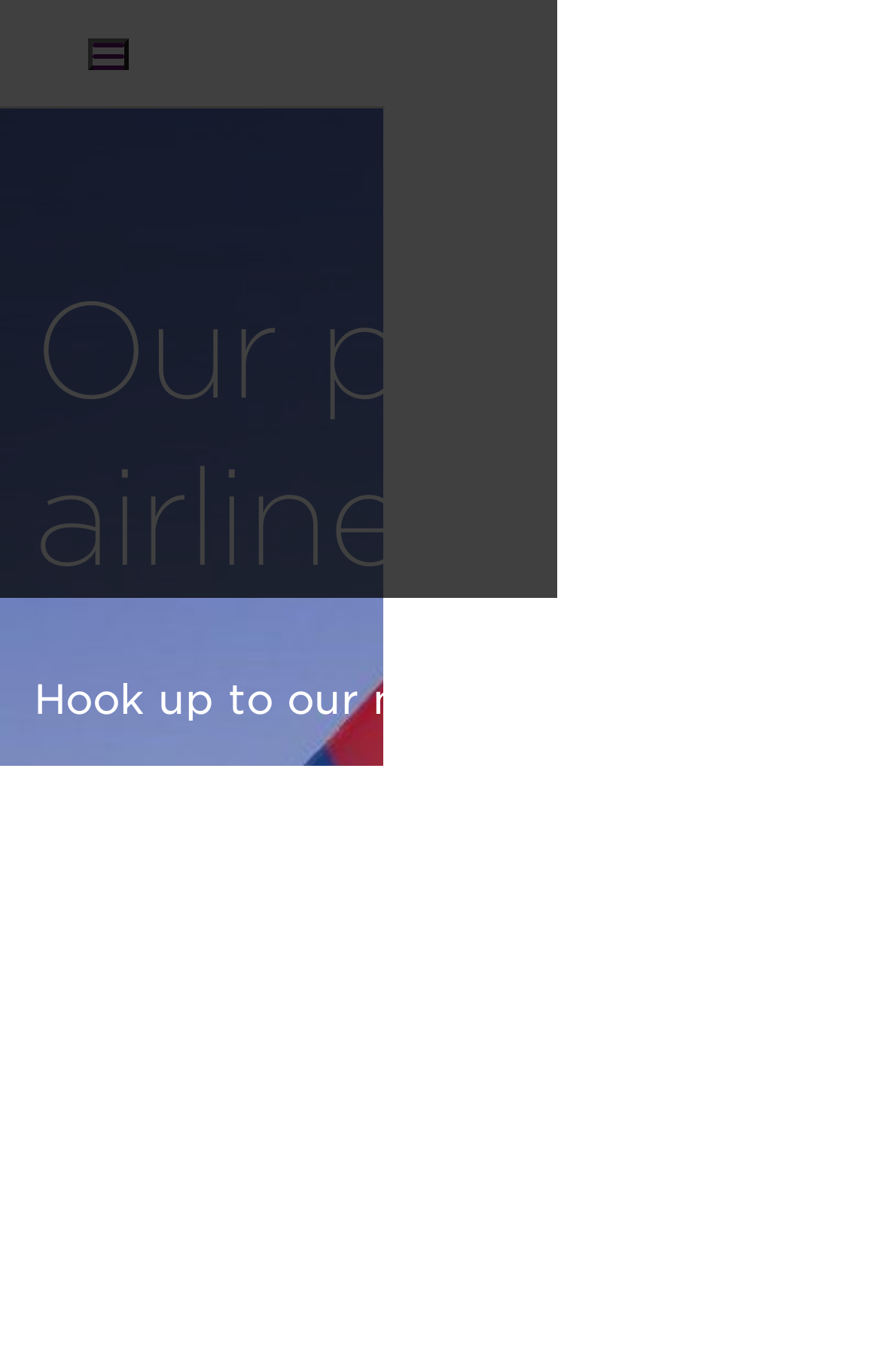Reply to the question below using a single word or brief phrase:
What is the purpose of the 'Cookie Consent Tool' button?

To manage cookies